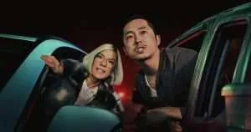What is the man's expression?
Look at the image and answer with only one word or phrase.

Curiosity and enthusiasm